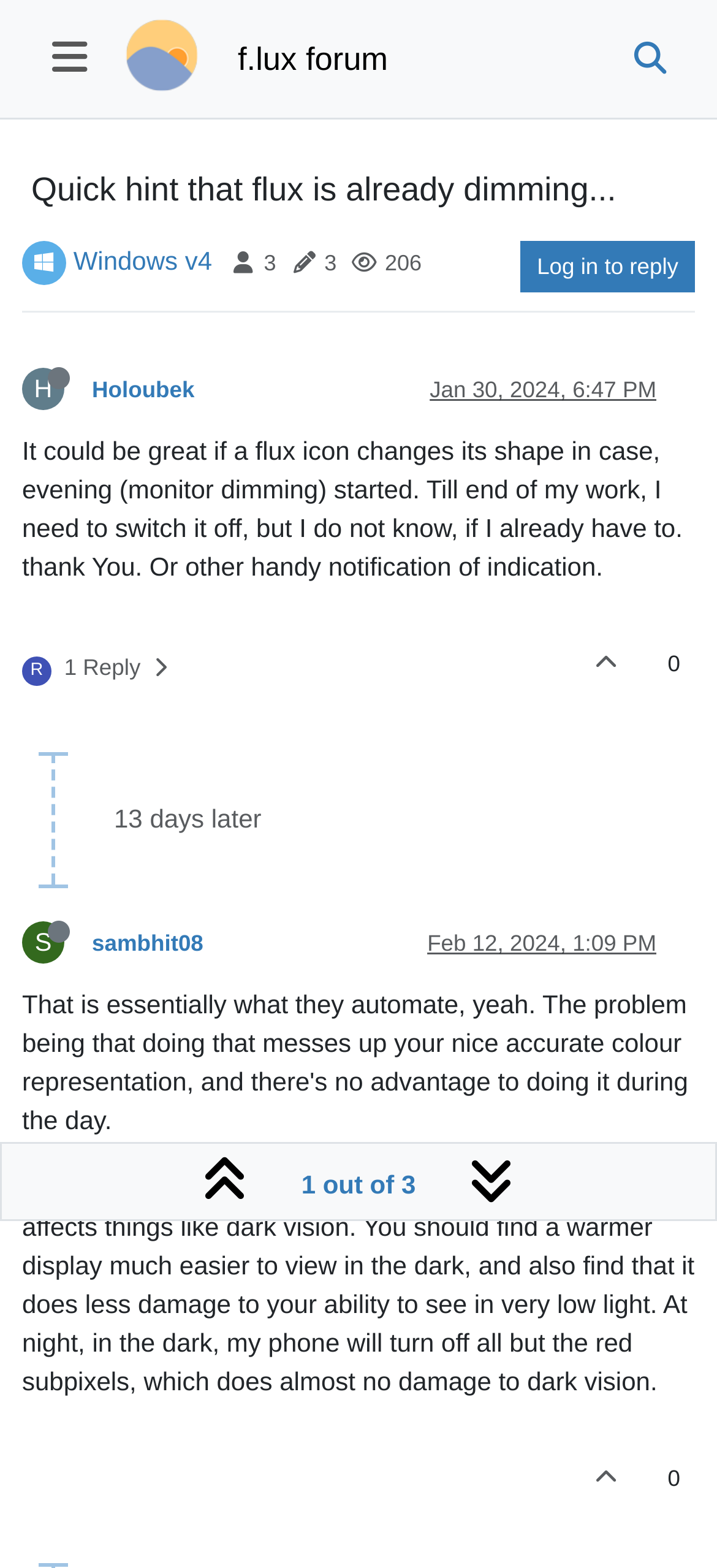Your task is to extract the text of the main heading from the webpage.

 Quick hint that flux is already dimming...